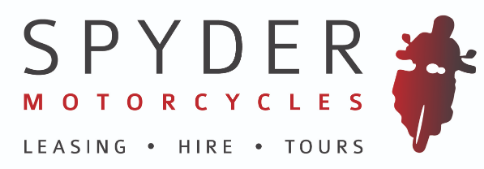Thoroughly describe everything you see in the image.

The image features the logo of "Spyder Motorcycles," which prominently displays the name in bold, capital letters. The word "SPYDER" is emphasized in a larger font, colored in a deep red, while "MOTORCYCLES" appears underneath in a sleek, modern style. Accompanying the text is a stylized silhouette of a motorcycle with a rider, suggesting a sense of motion and adventure. Below the main logo, three key services—“LEASING,” “HIRE,” and “TOURS”—are listed in a clean, minimalist format, further highlighting the company's offerings. This logo encapsulates the brand's focus on motorcycle services, appealing to enthusiasts and potential customers seeking leasing or tour opportunities.